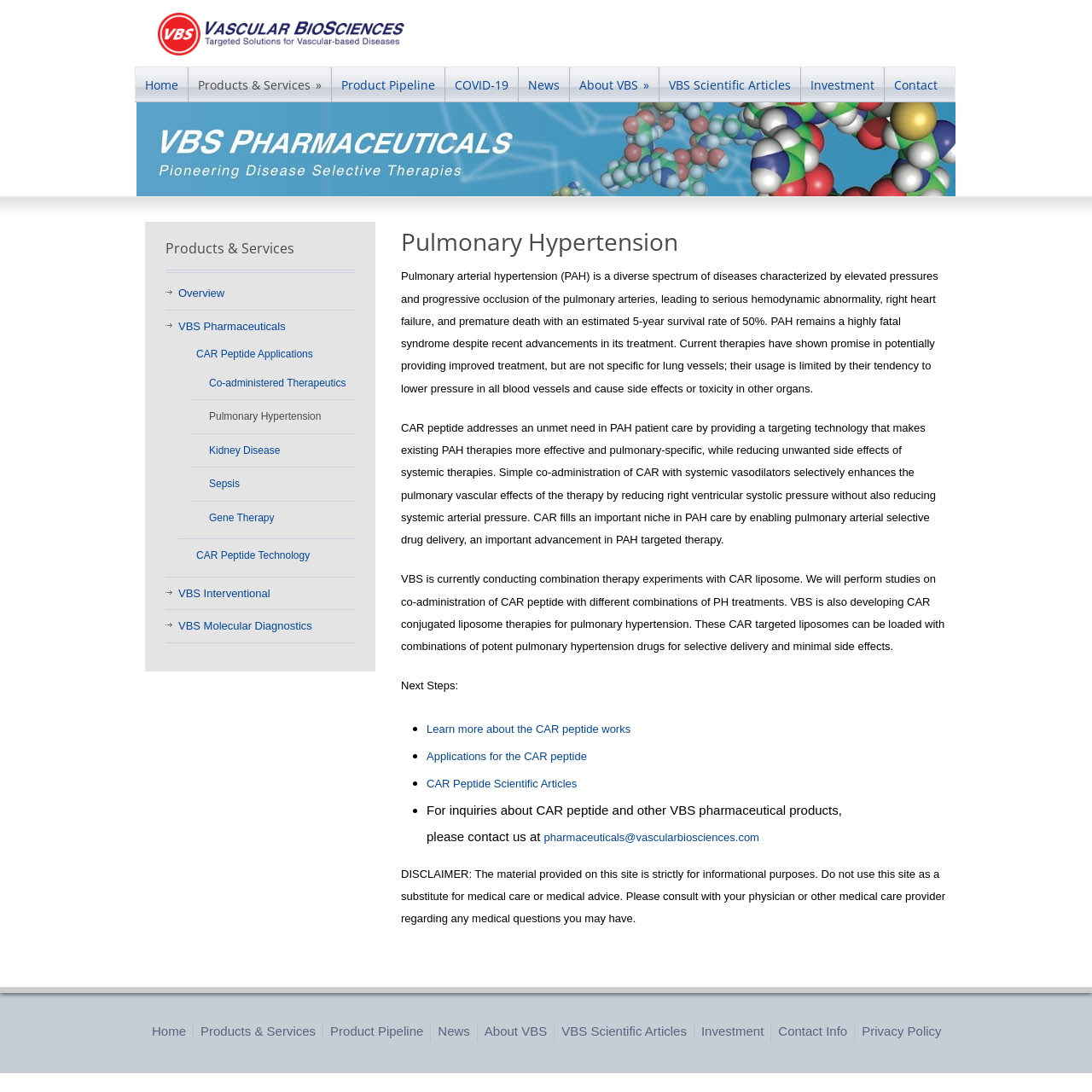Find the bounding box coordinates for the area you need to click to carry out the instruction: "View the 'Product Pipeline'". The coordinates should be four float numbers between 0 and 1, indicated as [left, top, right, bottom].

[0.304, 0.062, 0.408, 0.093]